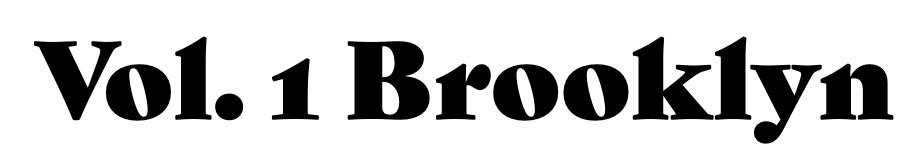Write a descriptive caption for the image, covering all notable aspects.

The image displays the title "Vol. 1 Brooklyn" in an elegant, bold font, emphasizing its significance. This title likely represents a publication or edition related to Brooklyn, capturing the essence of literary or cultural content. The clean design and prominent typography suggest an inviting and engaging piece, appealing to readers interested in stories, essays, and artistic discussions that reflect the vibrancy of Brooklyn's literary scene.